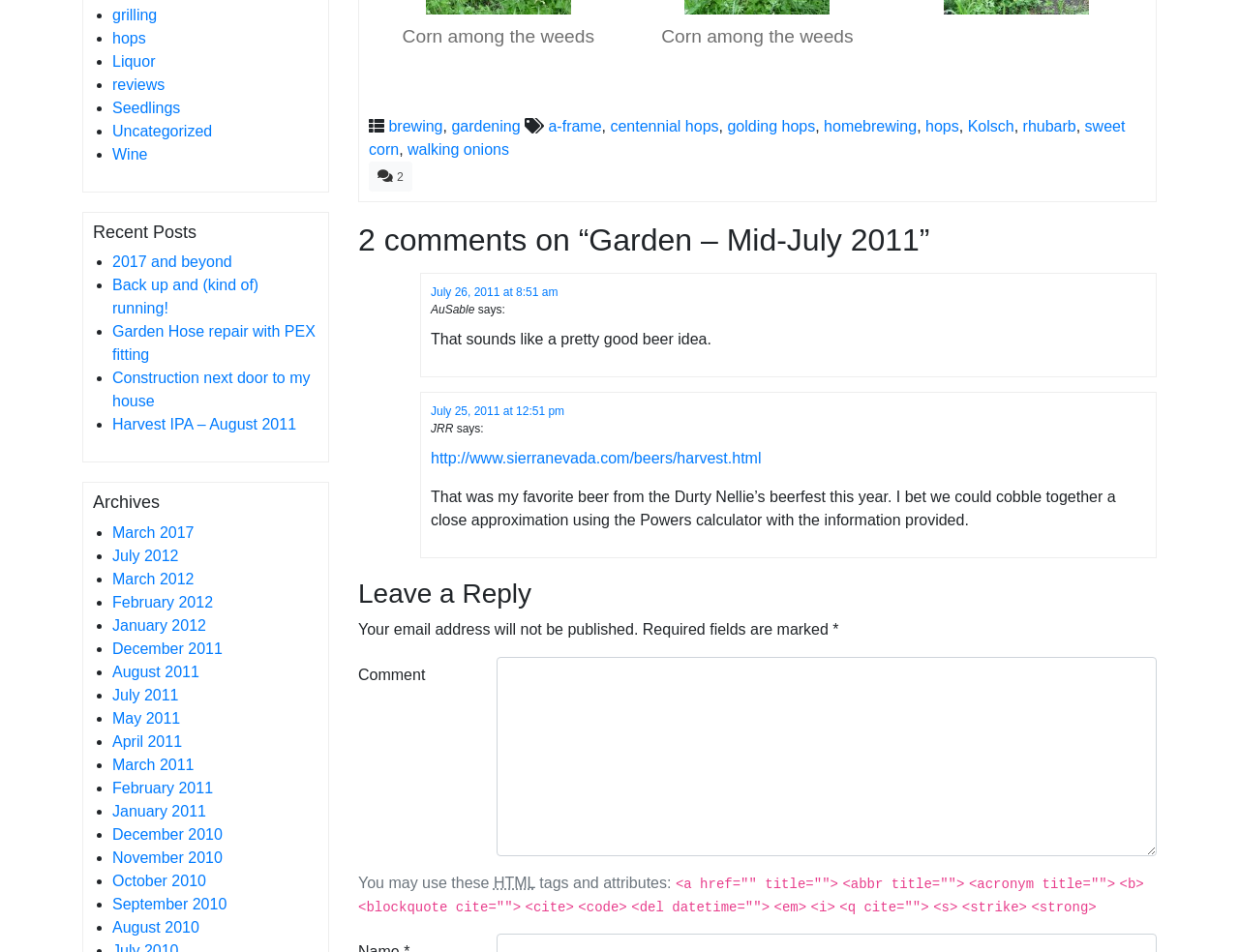Find the bounding box coordinates of the element you need to click on to perform this action: 'View Dr Kim Bonger's profile'. The coordinates should be represented by four float values between 0 and 1, in the format [left, top, right, bottom].

None